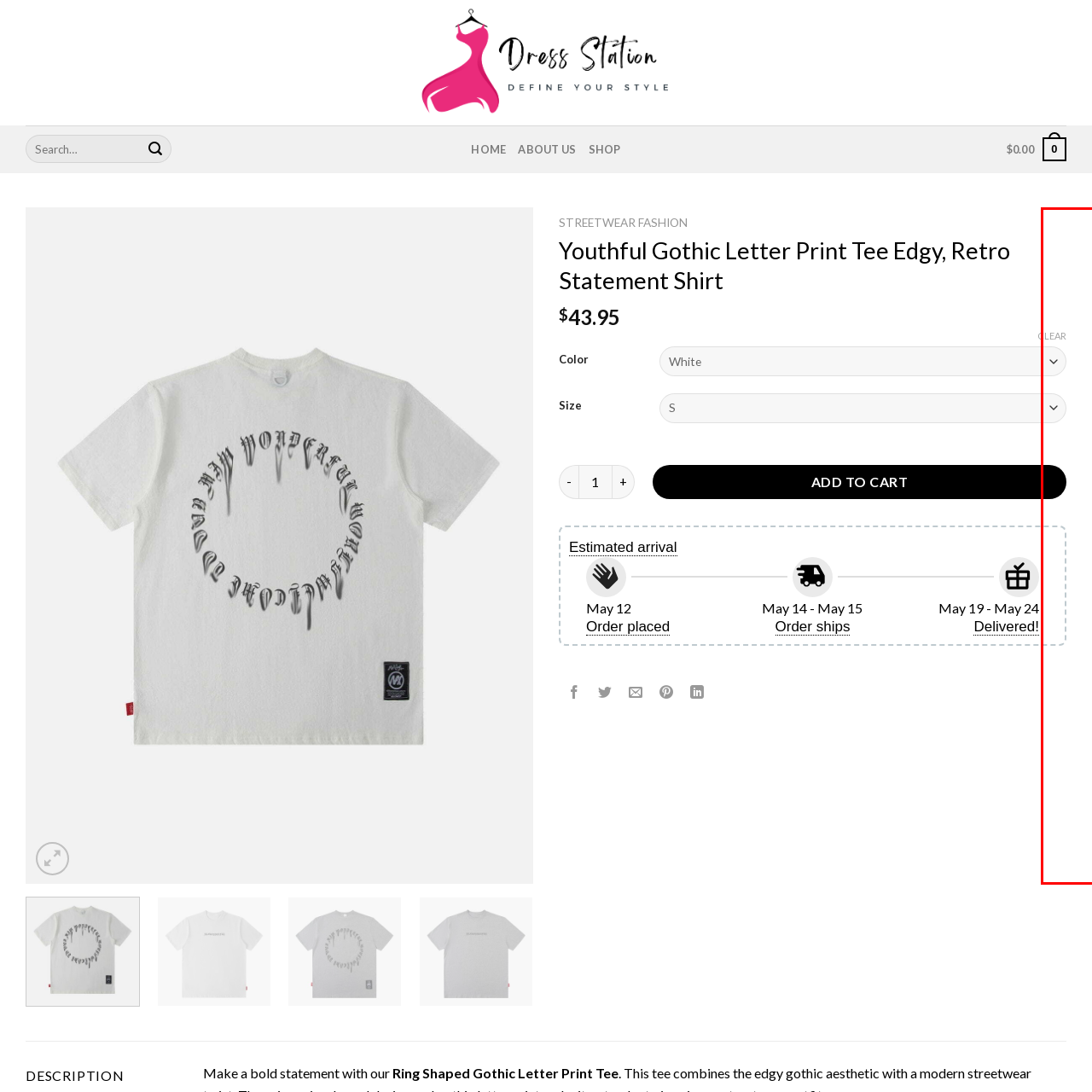What is the design of the shirt characterized by?
Refer to the image enclosed in the red bounding box and answer the question thoroughly.

The caption describes the shirt's graphic as having gothic lettering, which makes a definitive statement and appeals to those who want to express their individuality through unique clothing.